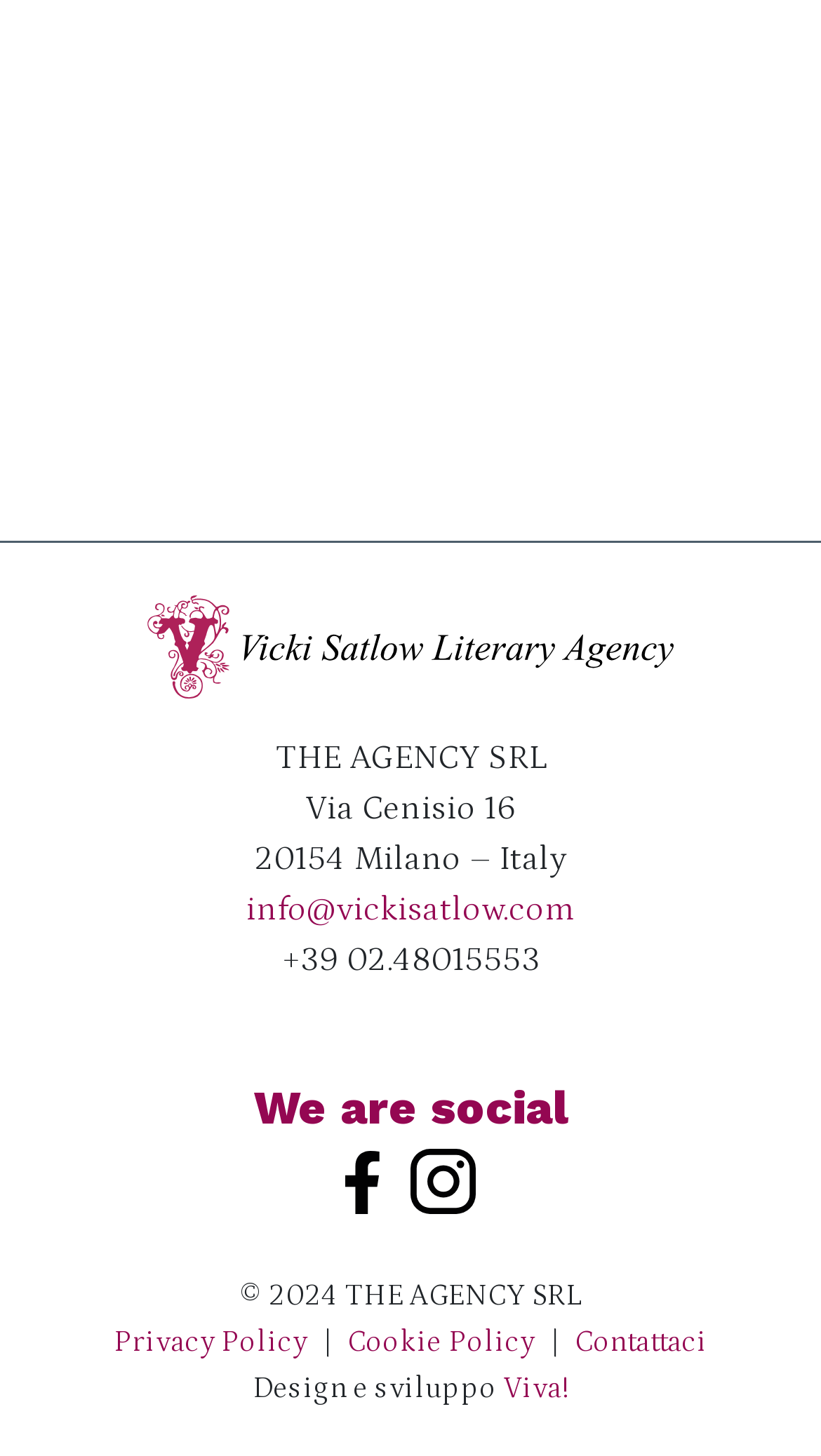How many social media links are there?
Please provide a detailed answer to the question.

There are two social media links, which can be found in the middle section of the webpage, represented by image elements with no text description.